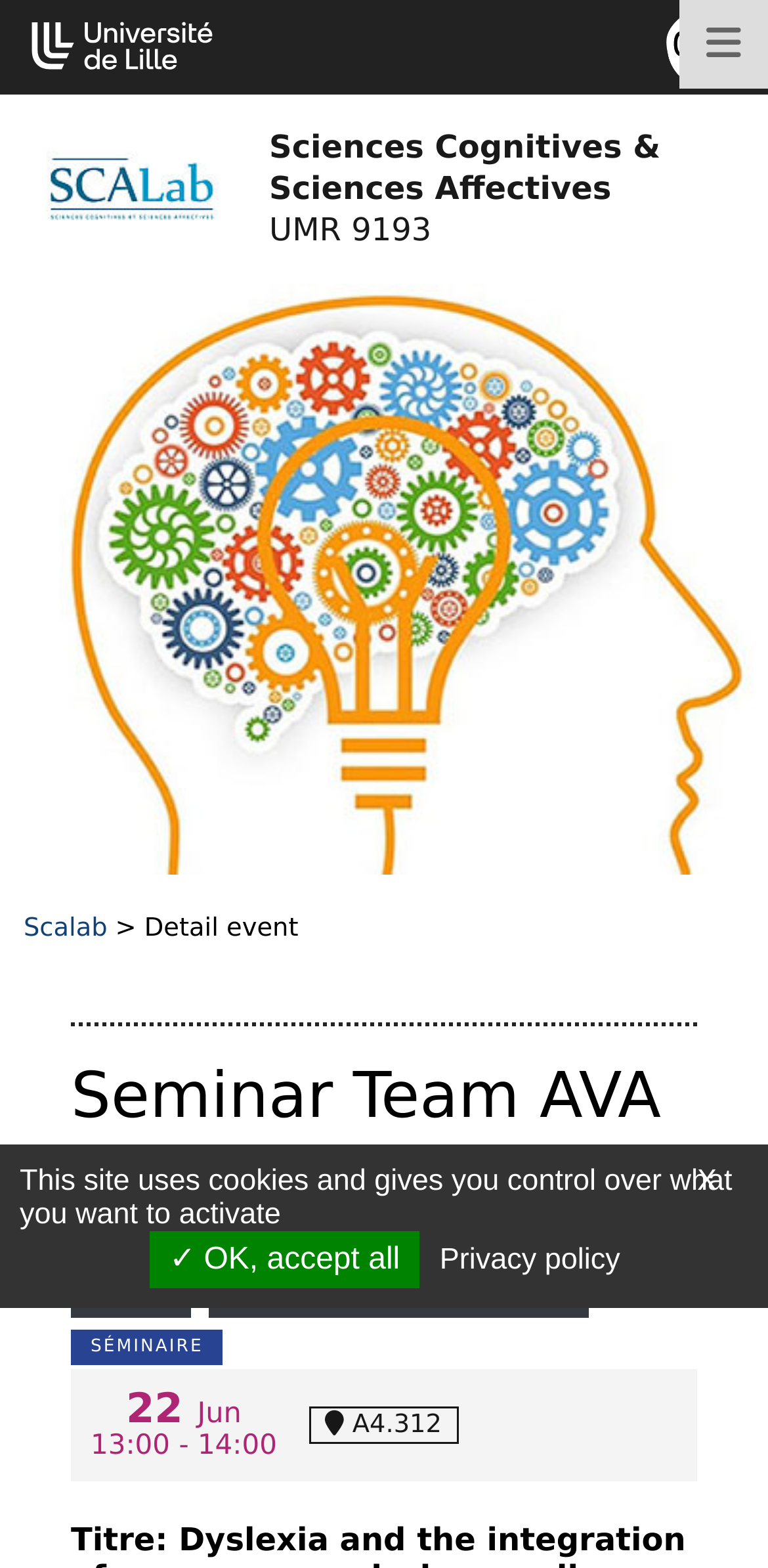Please analyze the image and give a detailed answer to the question:
What is the topic of the seminar?

I found the answer by looking at the navigation breadcrumb element, which contains a link with the text 'Scalab', and a heading element with the text 'Seminar Team AVA 22/06/2023: scalab', which suggests that Scalab is the topic of the seminar.